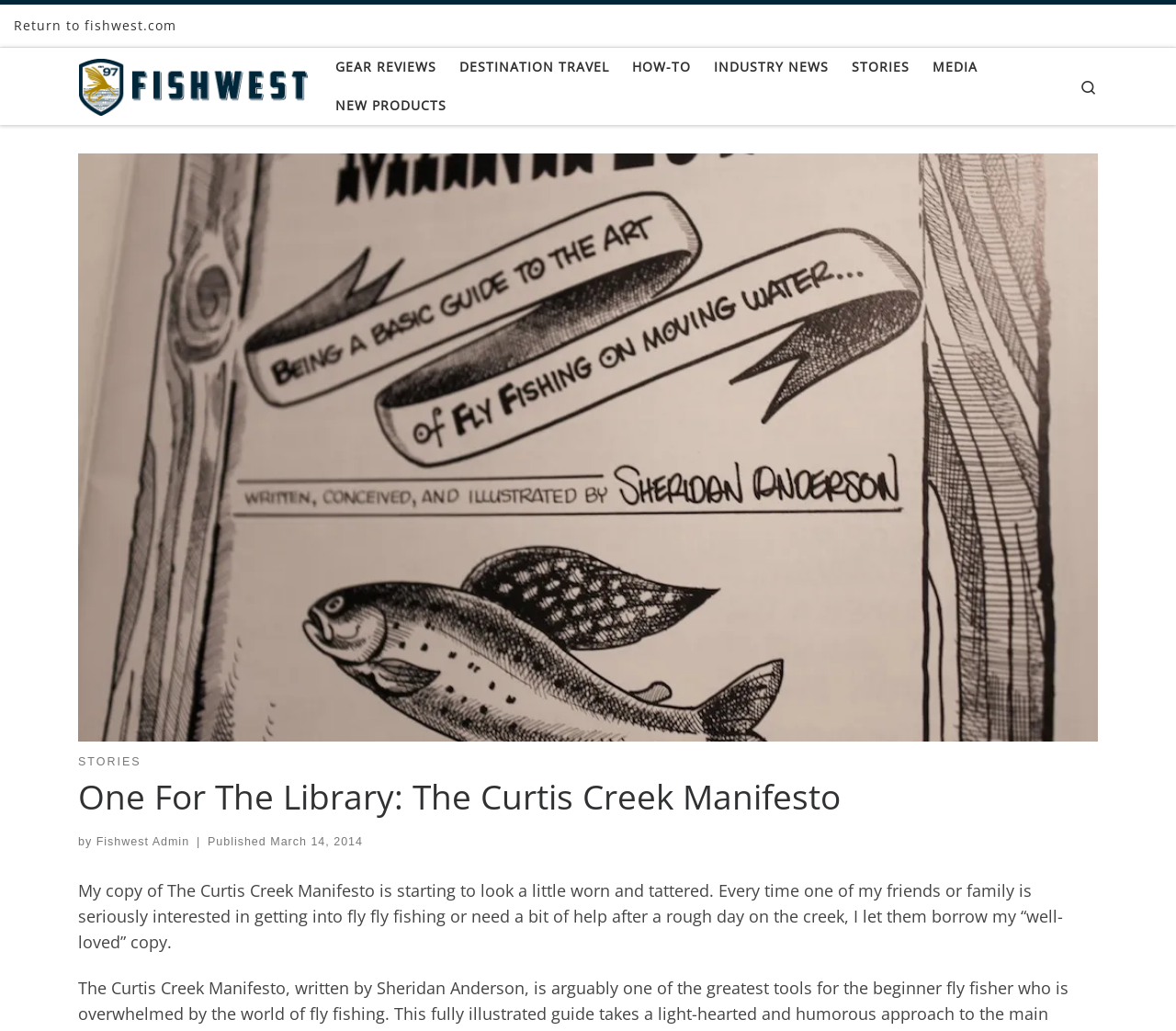Consider the image and give a detailed and elaborate answer to the question: 
What is the name of the book?

The question asks for the name of the book, which can be found in the heading 'One For The Library: The Curtis Creek Manifesto' on the webpage.